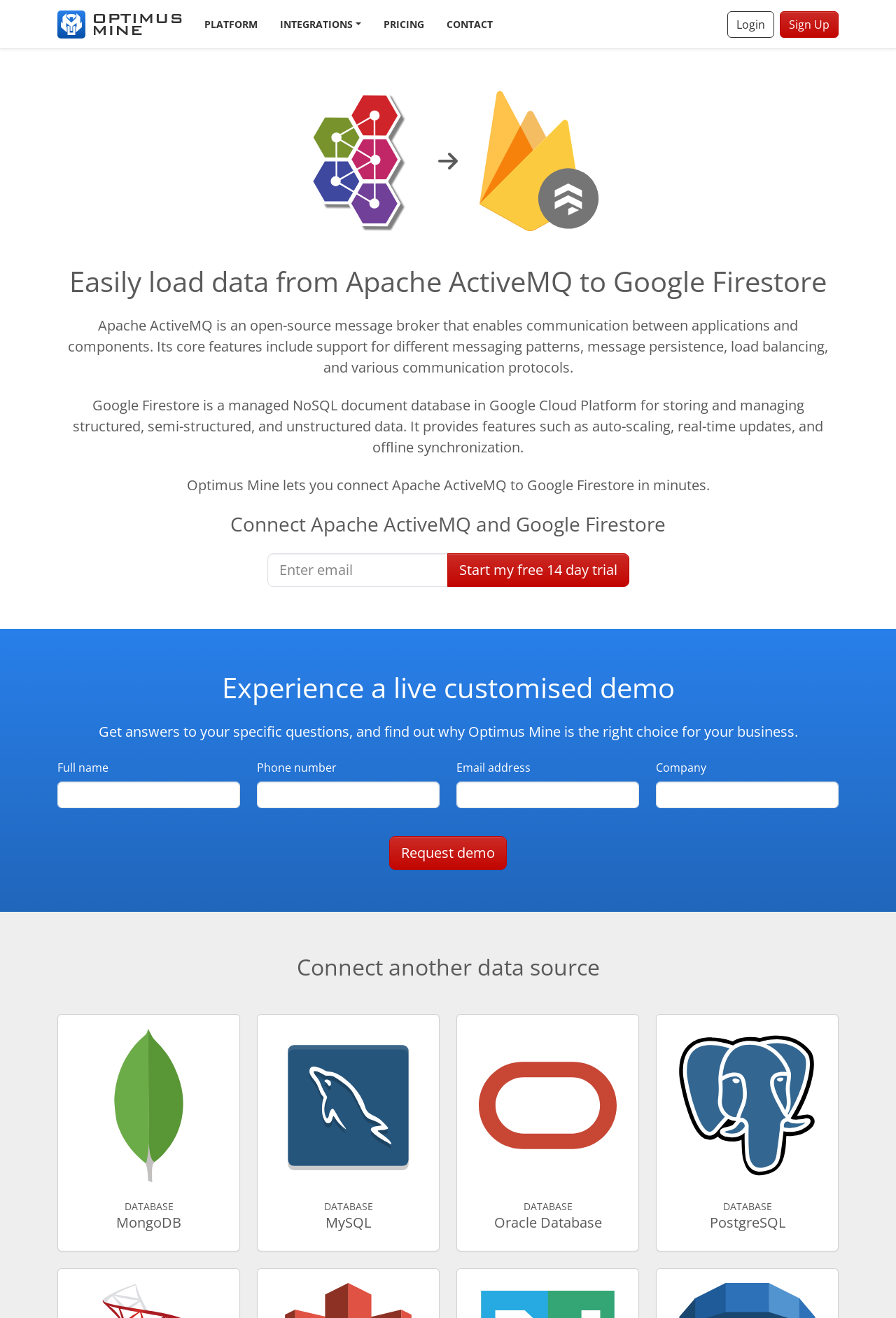What is Apache ActiveMQ?
Using the details shown in the screenshot, provide a comprehensive answer to the question.

Based on the webpage, Apache ActiveMQ is described as an open-source message broker that enables communication between applications and components, with features such as support for different messaging patterns, message persistence, load balancing, and various communication protocols.